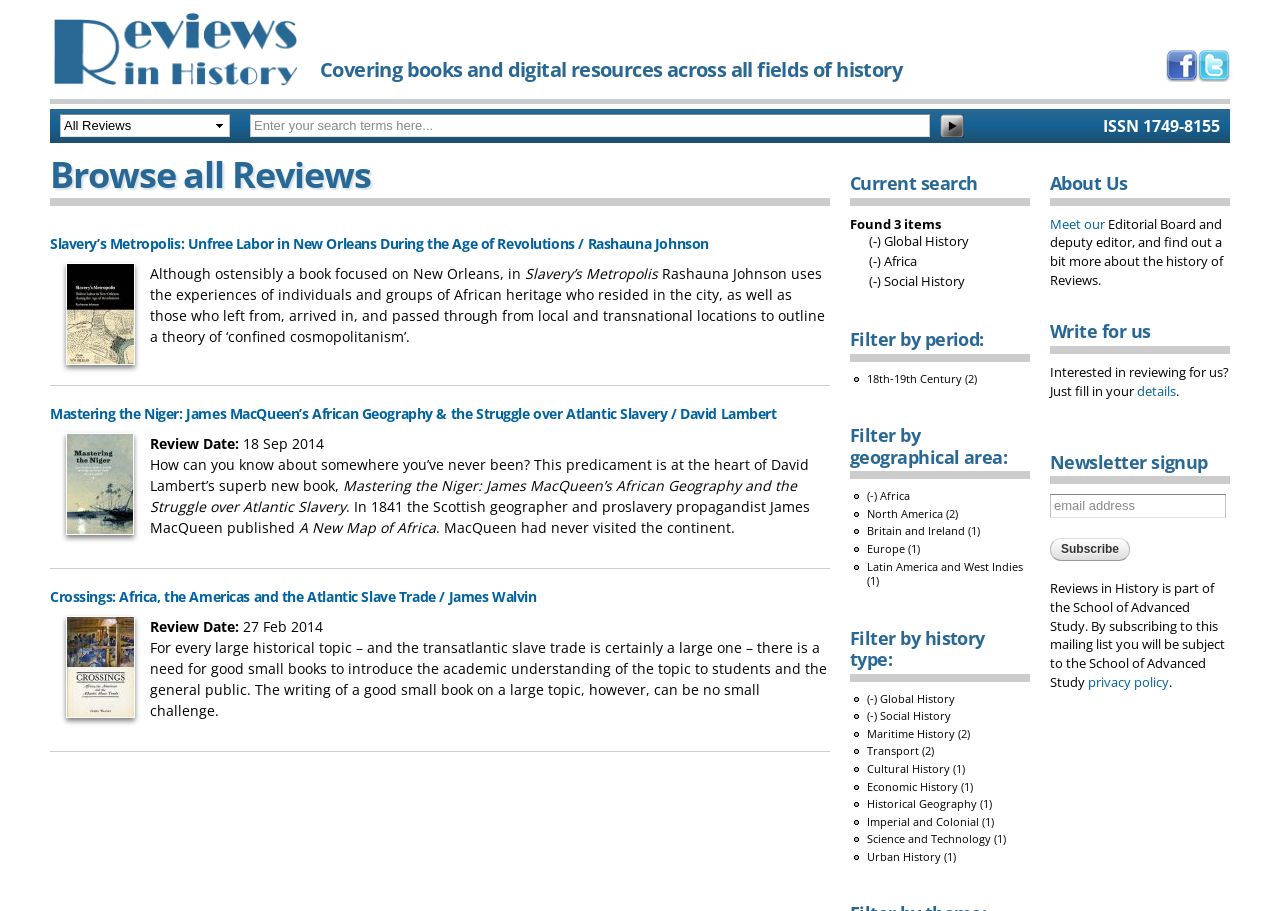Could you provide the bounding box coordinates for the portion of the screen to click to complete this instruction: "Browse all reviews"?

[0.039, 0.168, 0.648, 0.226]